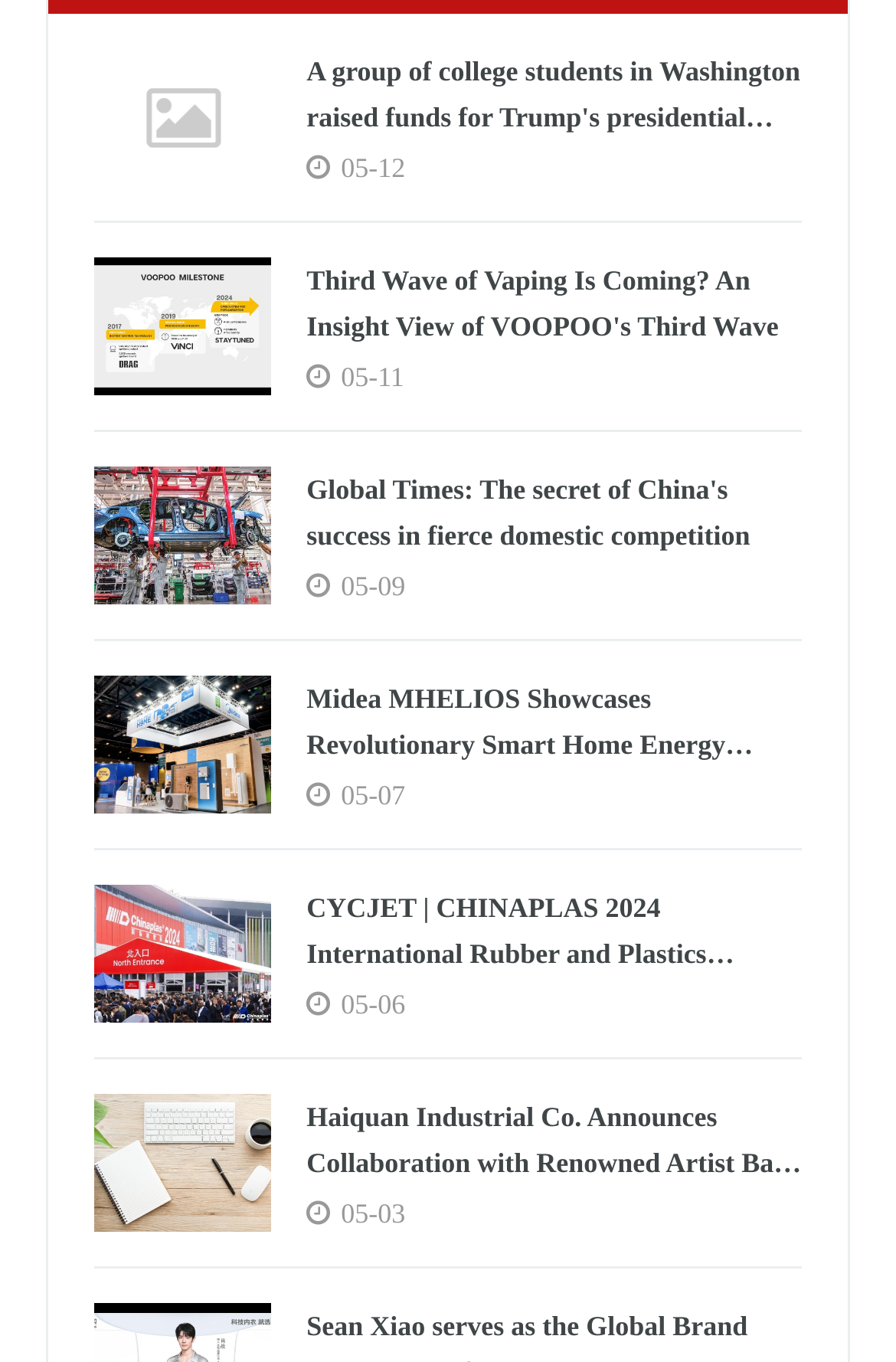Answer briefly with one word or phrase:
What is the date of the latest news article?

05-12